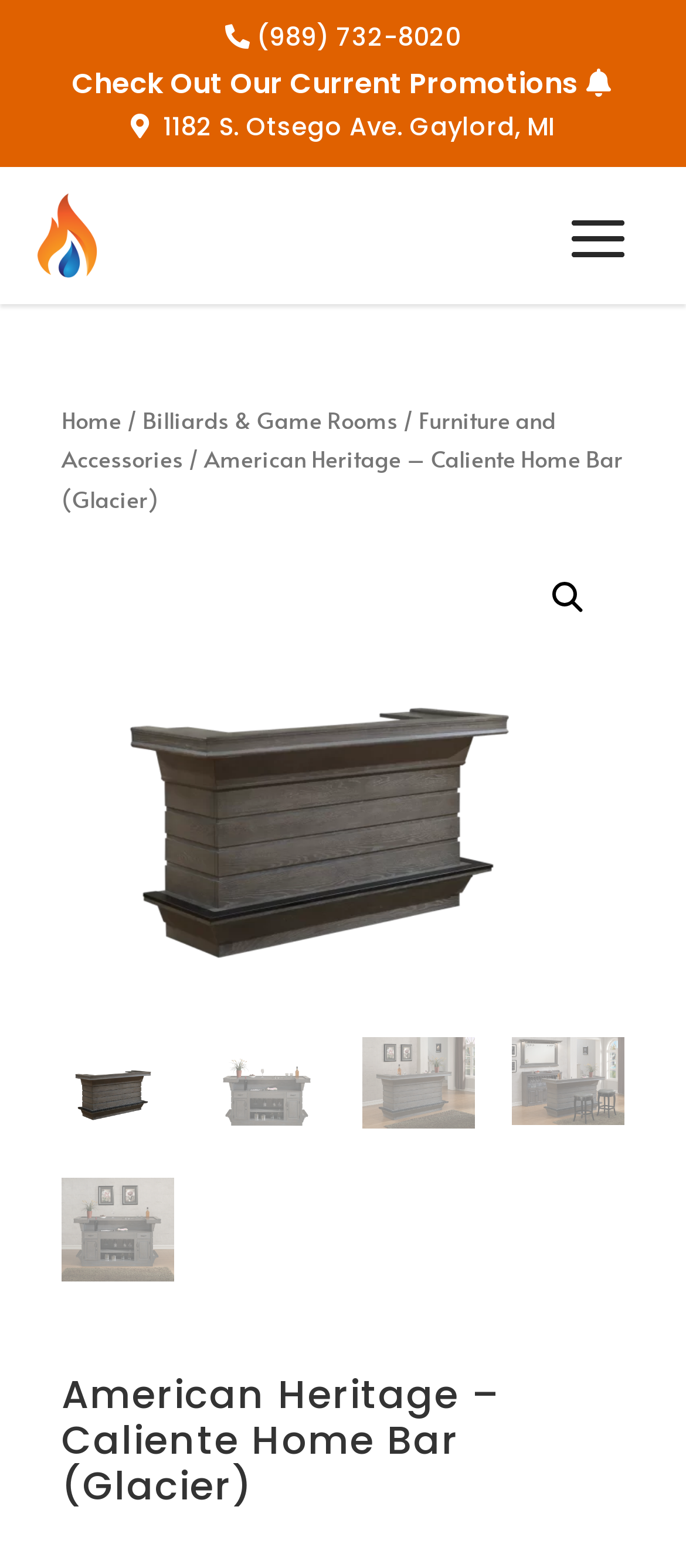What is the phone number to contact?
Offer a detailed and full explanation in response to the question.

I found the phone number by looking at the link element with the text ' (989) 732-8020' which is likely a contact information section.